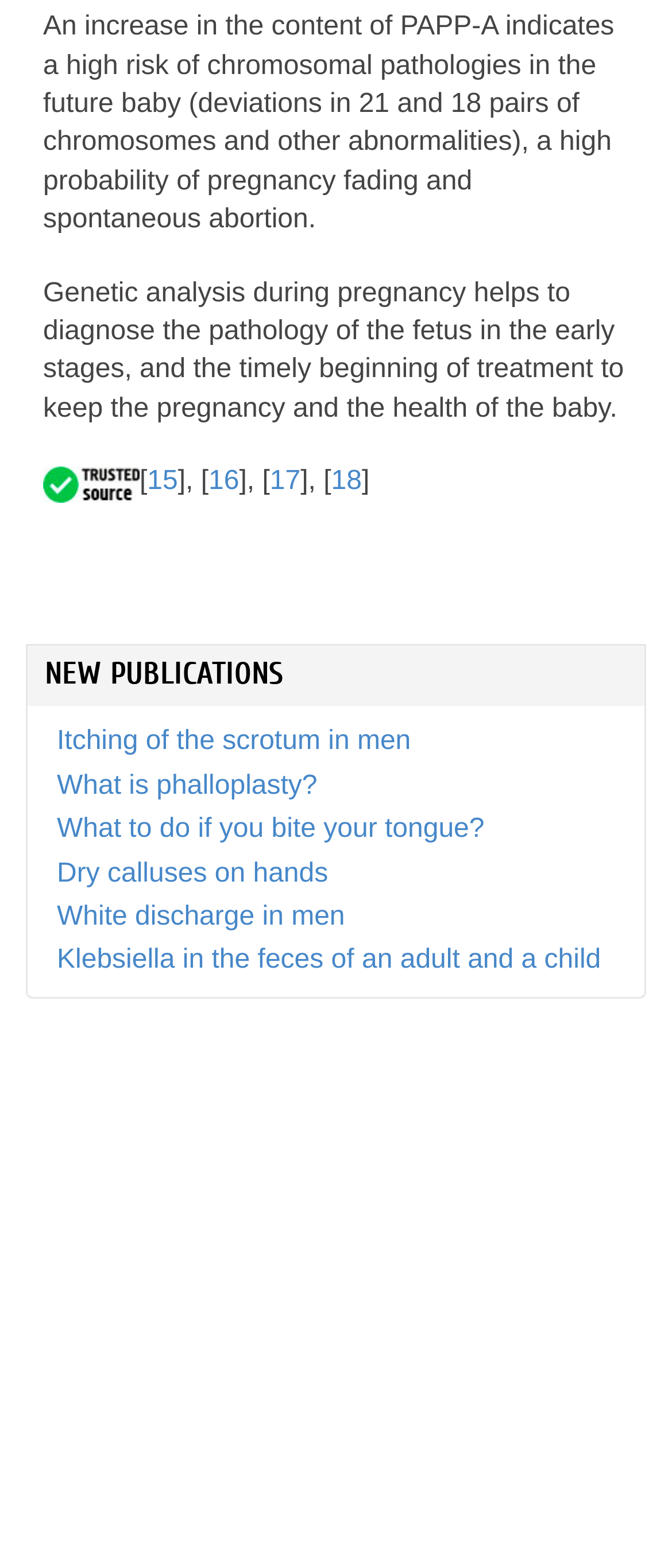Please identify the bounding box coordinates of the clickable area that will allow you to execute the instruction: "Learn about dry calluses on hands".

[0.085, 0.547, 0.488, 0.566]